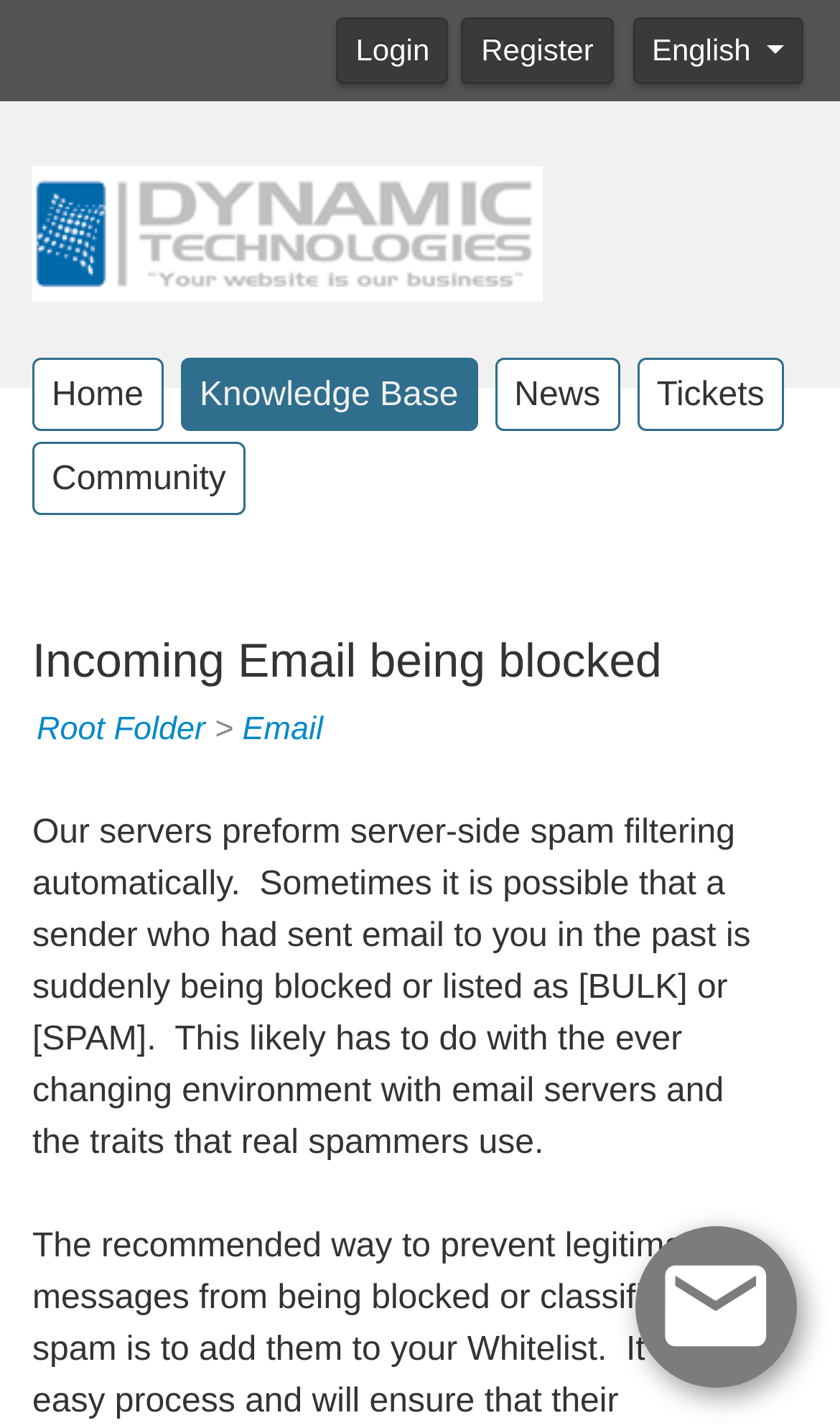Please determine the headline of the webpage and provide its content.

Incoming Email being blocked